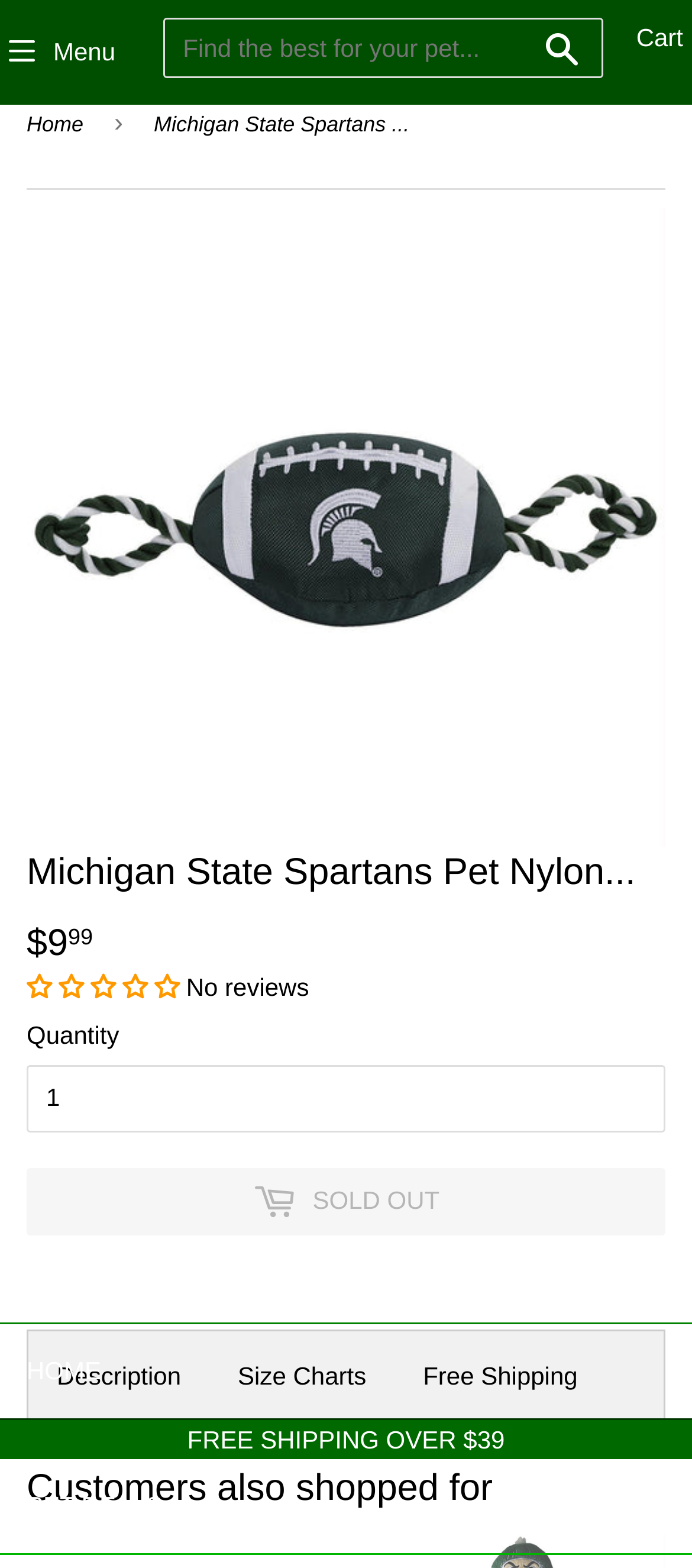How many reviews does the product have?
Based on the content of the image, thoroughly explain and answer the question.

The product has no reviews, as indicated by the static text element with the value 'No reviews'.